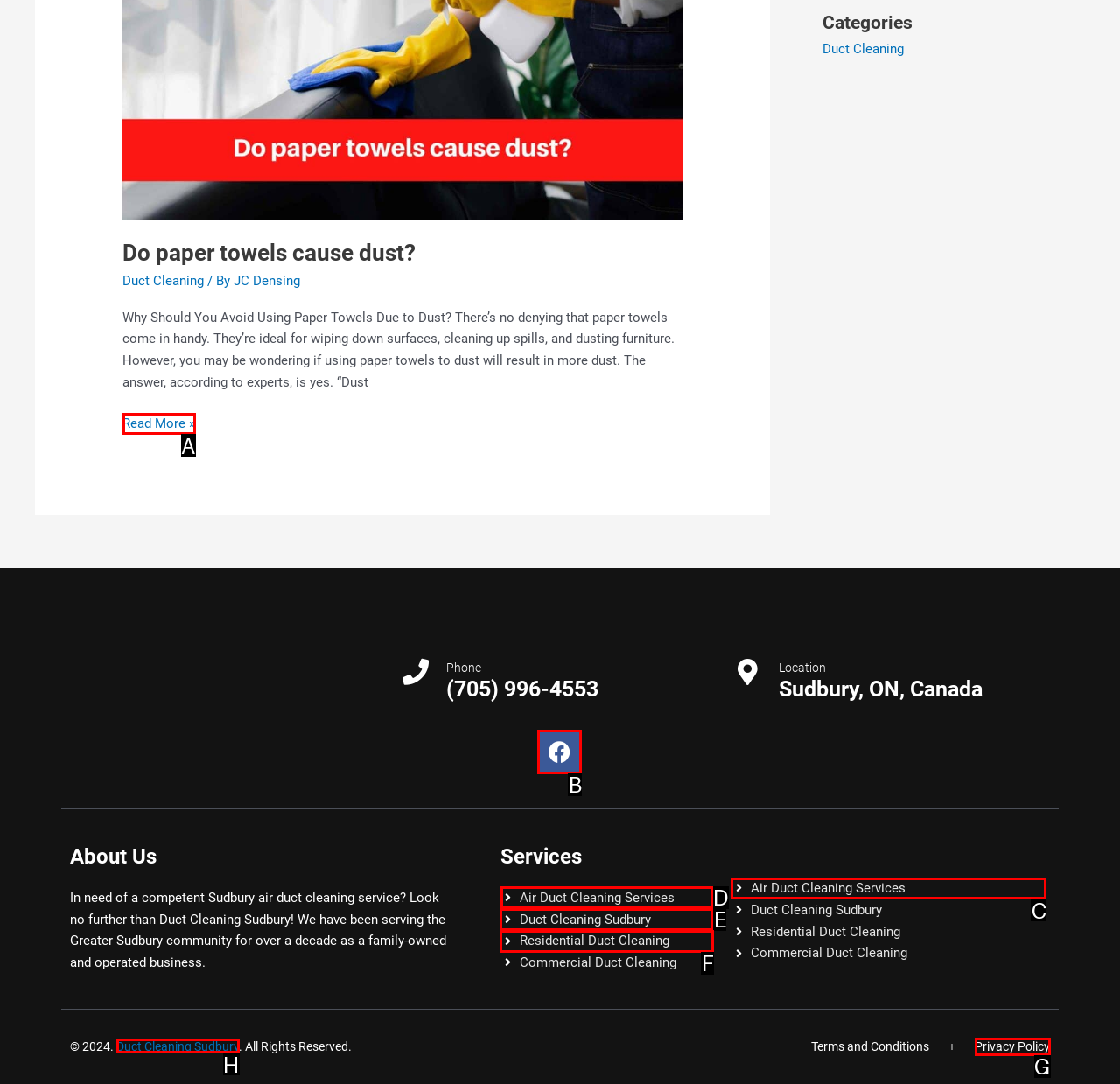Indicate the UI element to click to perform the task: Learn more about 'Air Duct Cleaning Services'. Reply with the letter corresponding to the chosen element.

D